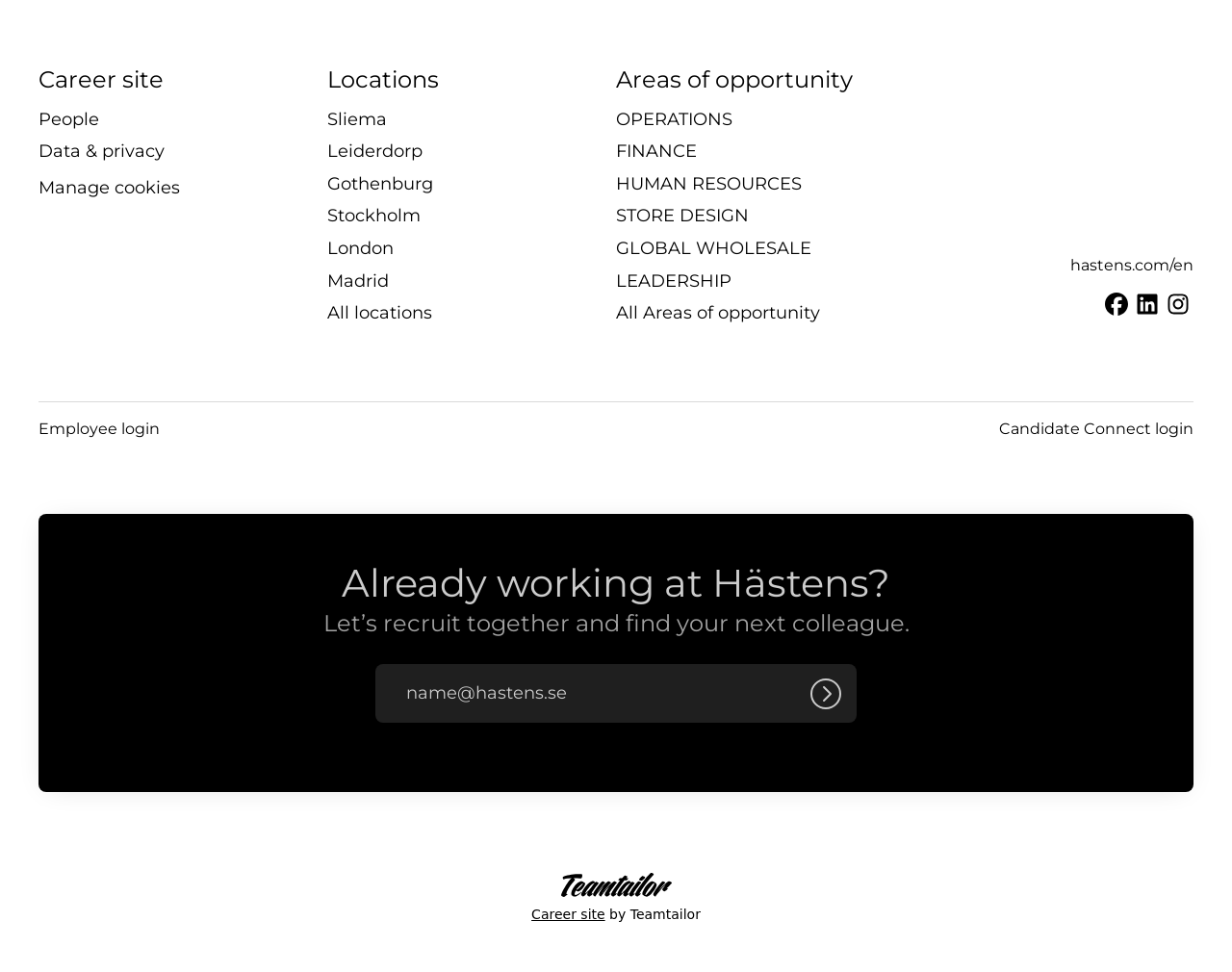Analyze the image and provide a detailed answer to the question: How many locations are listed?

The locations listed are Sliema, Leiderdorp, Gothenburg, Stockholm, London, Madrid, and All locations, which makes a total of 7 locations.